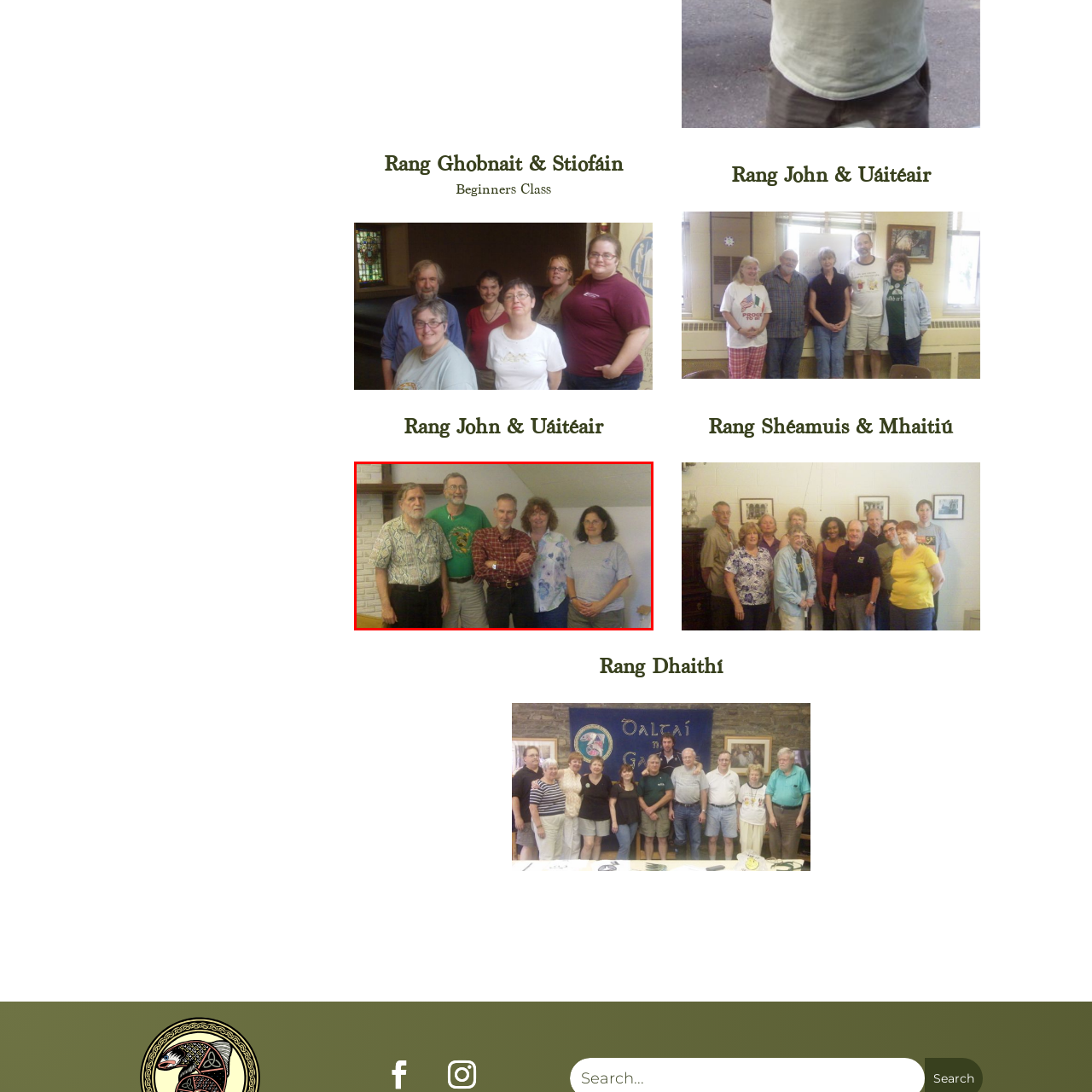Inspect the picture enclosed by the red border, What is the material of the accents on the backdrop? Provide your answer as a single word or phrase.

Wooden